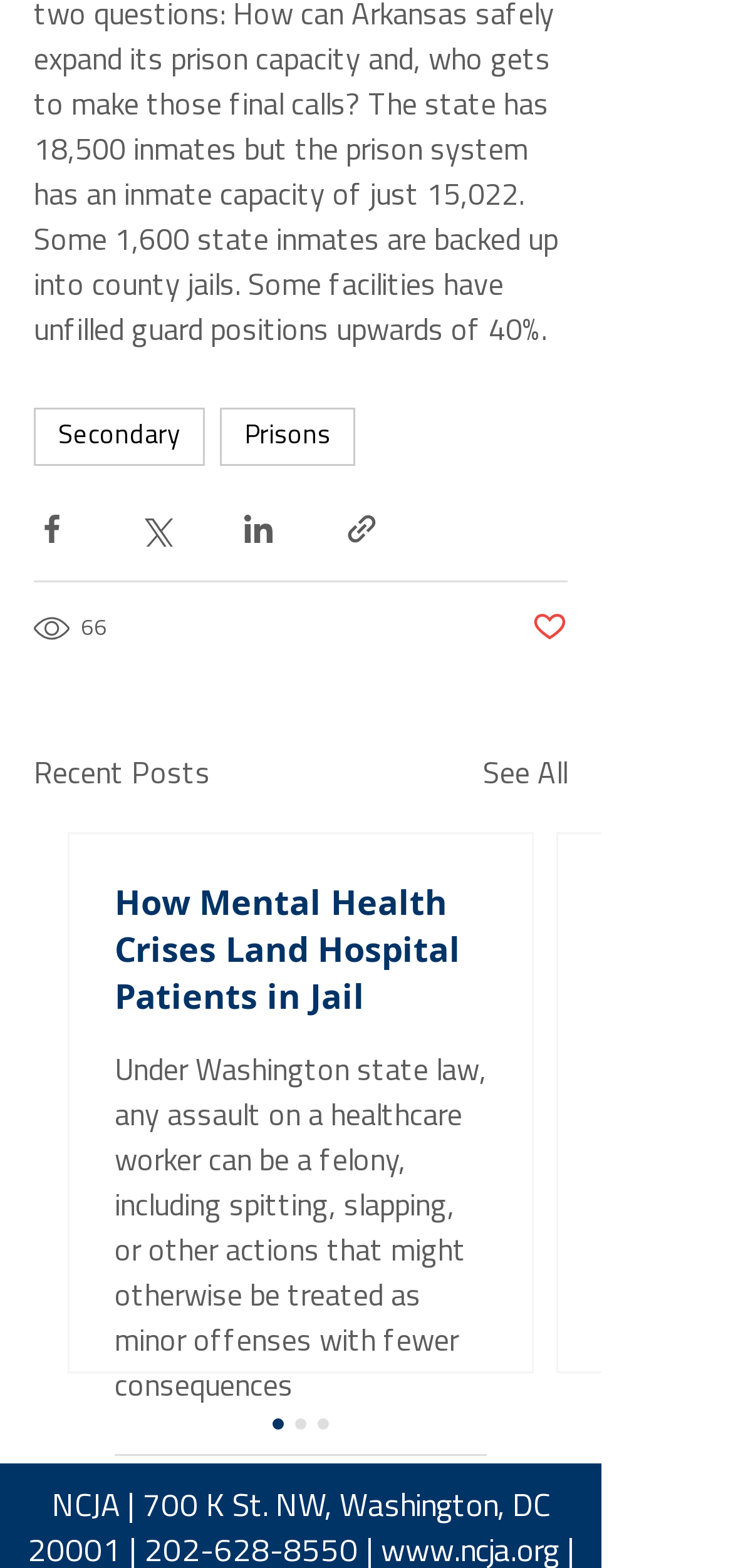What is the purpose of the button with the image?
Look at the screenshot and respond with a single word or phrase.

Share or like